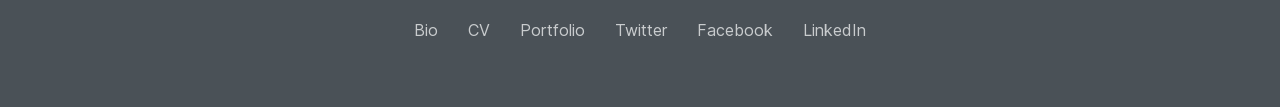How many social media links are in the footer?
Using the visual information, answer the question in a single word or phrase.

3